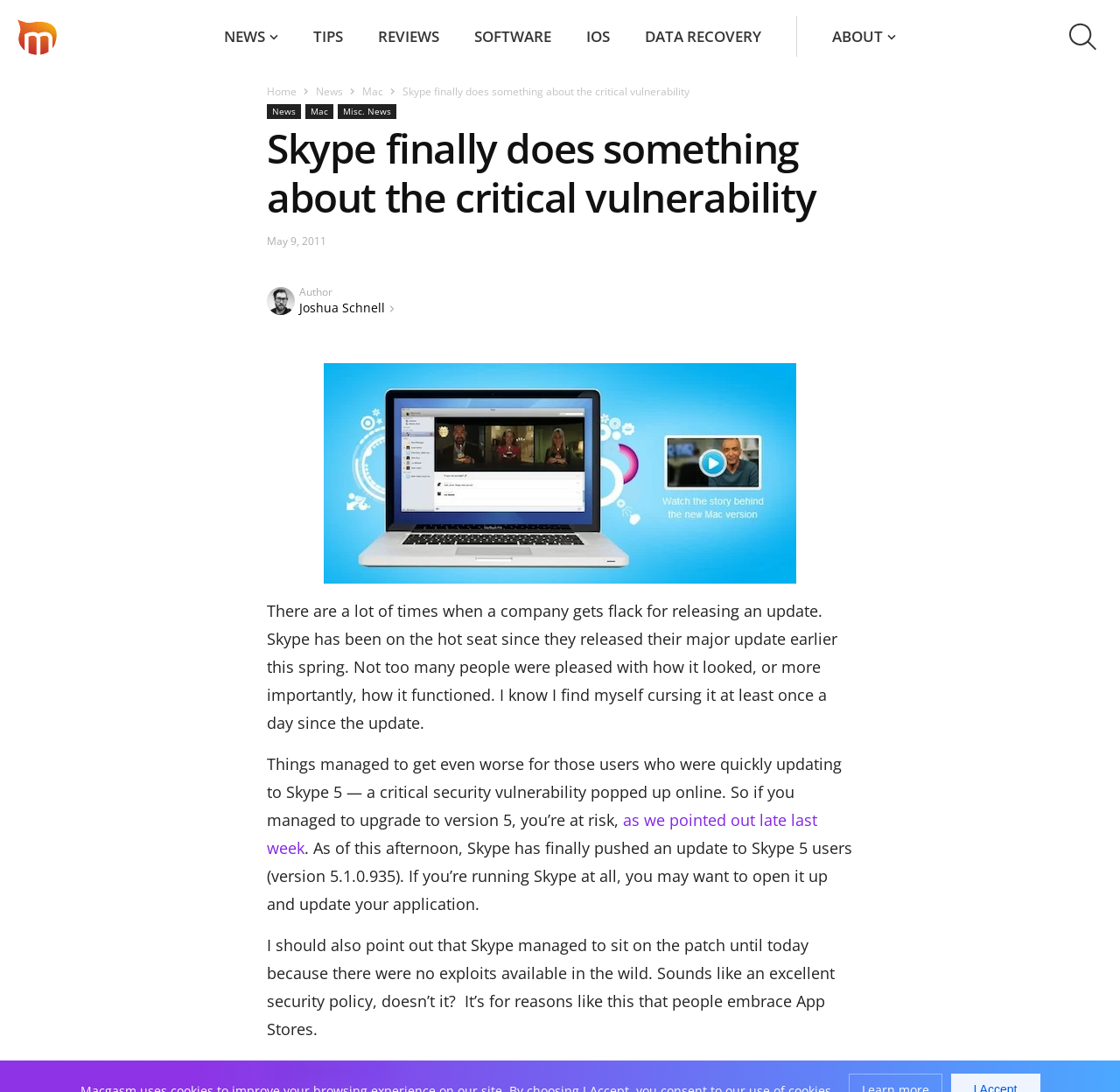From the element description: "Misc. News", extract the bounding box coordinates of the UI element. The coordinates should be expressed as four float numbers between 0 and 1, in the order [left, top, right, bottom].

[0.302, 0.095, 0.354, 0.109]